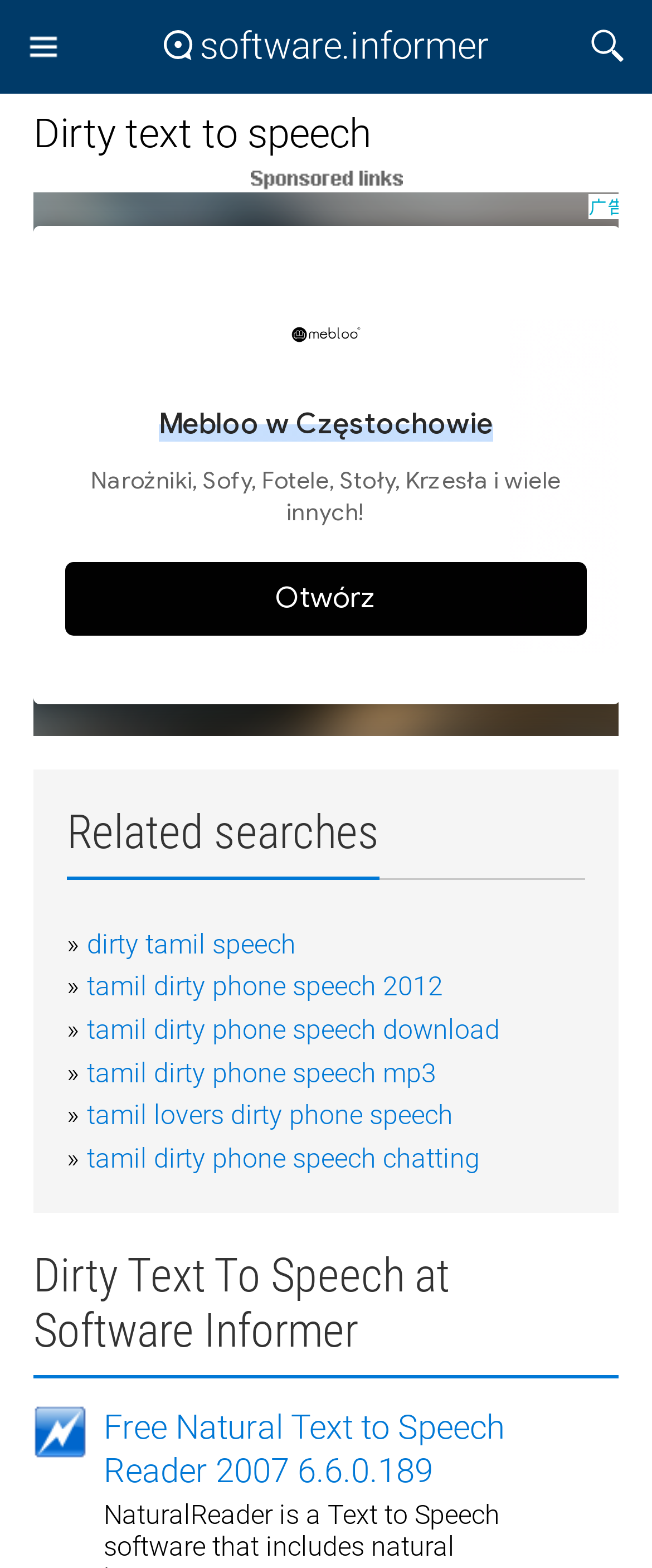Find the bounding box coordinates of the area to click in order to follow the instruction: "Search for something".

[0.892, 0.013, 0.974, 0.047]